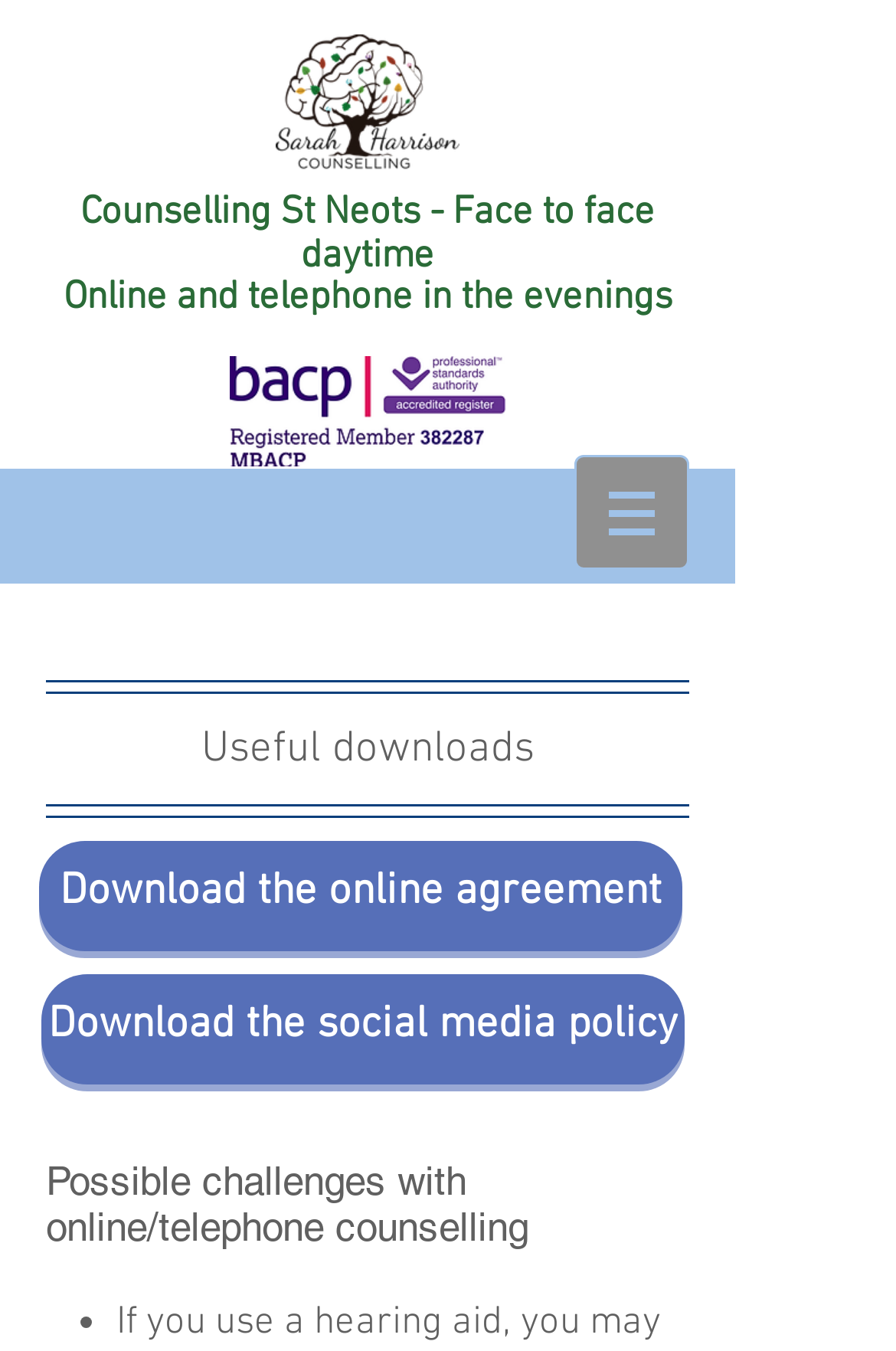Determine the bounding box for the described HTML element: "East Kingston, NH". Ensure the coordinates are four float numbers between 0 and 1 in the format [left, top, right, bottom].

None